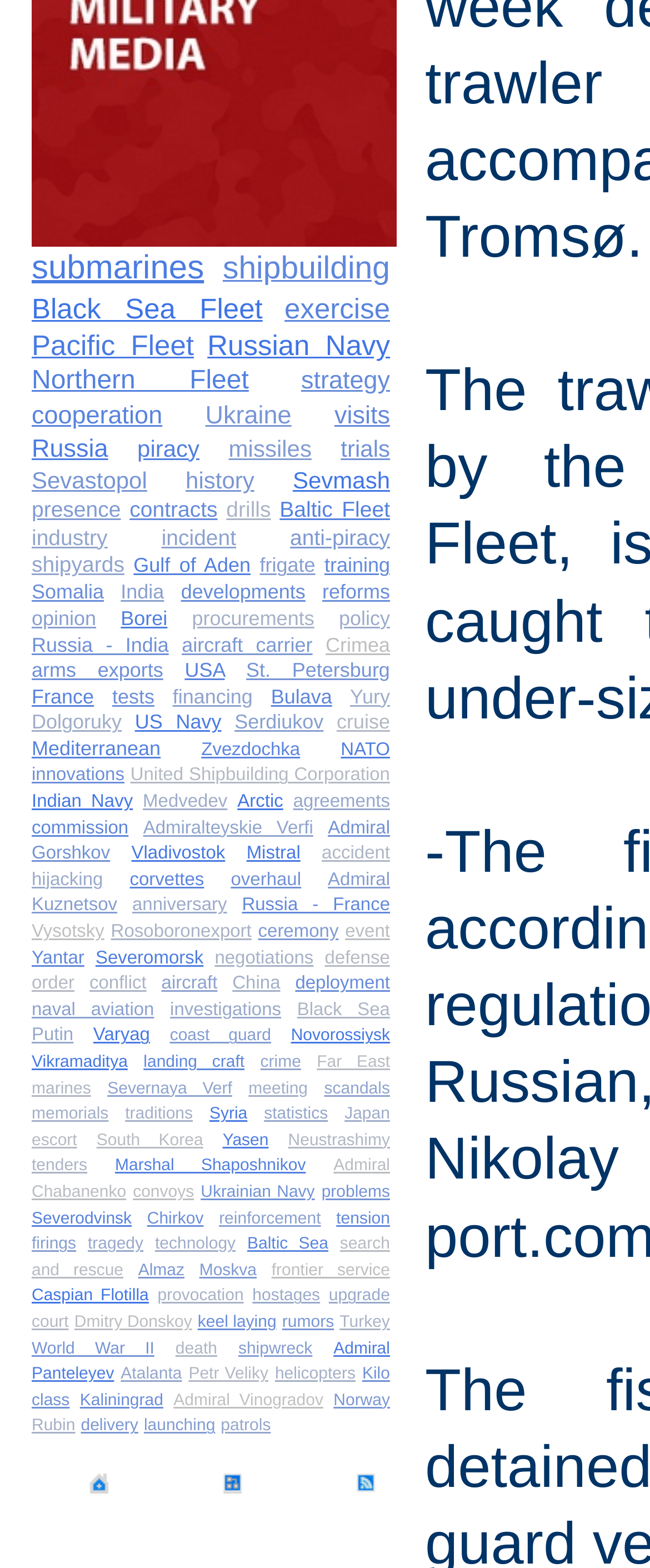Please provide a comprehensive response to the question based on the details in the image: What is the location of the 'Yantar' shipyard?

The 'Yantar' link is likely related to the Yantar shipyard, which is located in Vladivostok, as there is a link to 'Vladivostok' nearby.